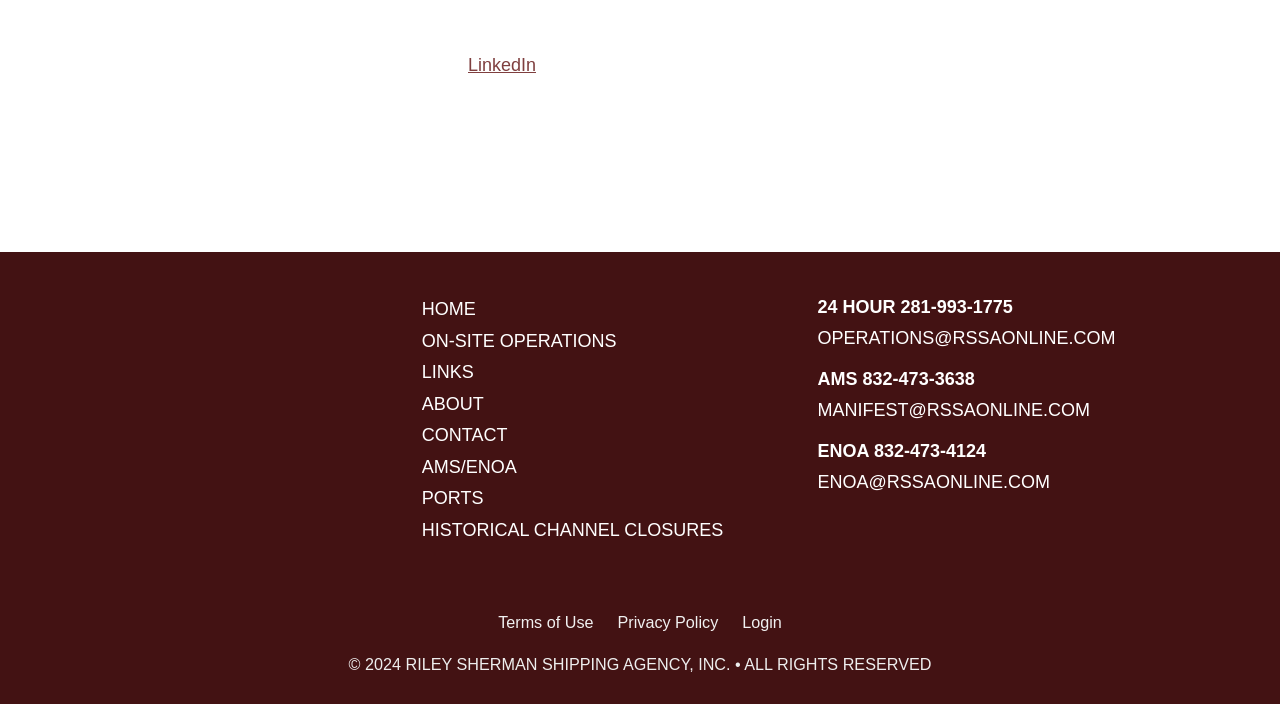What is the phone number for 24-hour contact?
Please provide a single word or phrase as the answer based on the screenshot.

281-993-1775